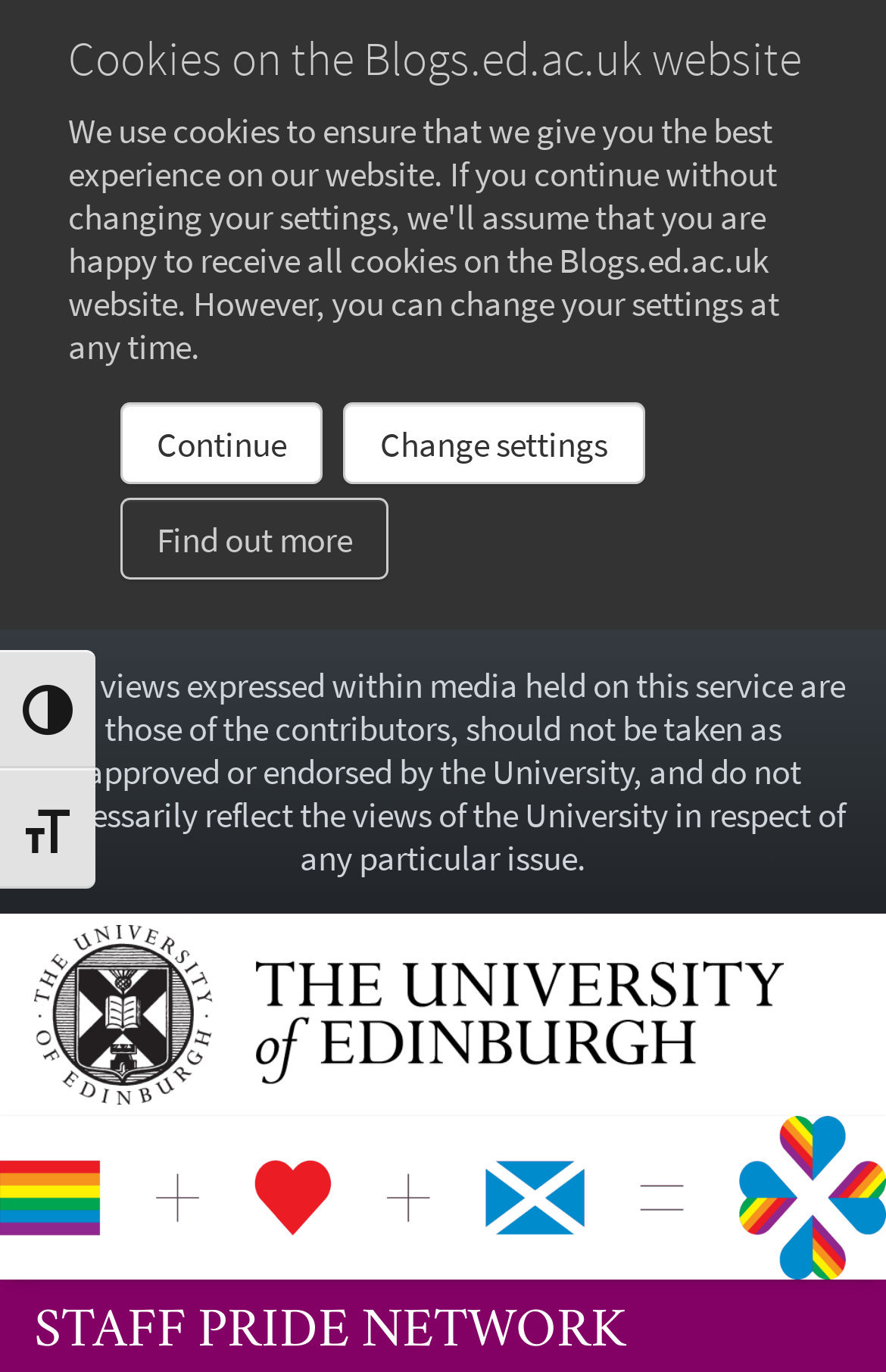Find and generate the main title of the webpage.

STAFF PRIDE NETWORK